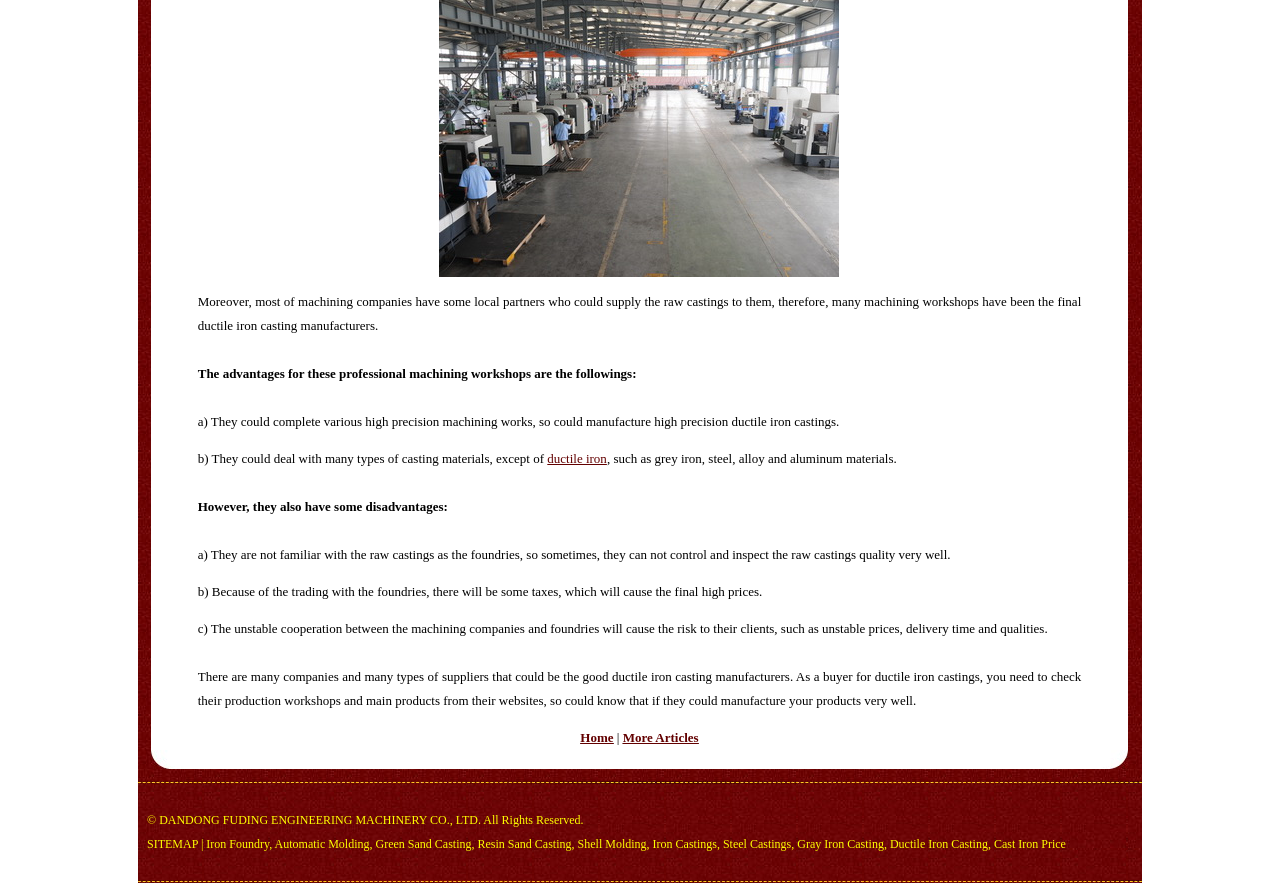Please study the image and answer the question comprehensively:
What is the purpose of checking the production workshops and main products of ductile iron casting manufacturers?

According to the webpage, as a buyer for ductile iron castings, it is necessary to check the production workshops and main products of ductile iron casting manufacturers to know if they could manufacture the products very well.